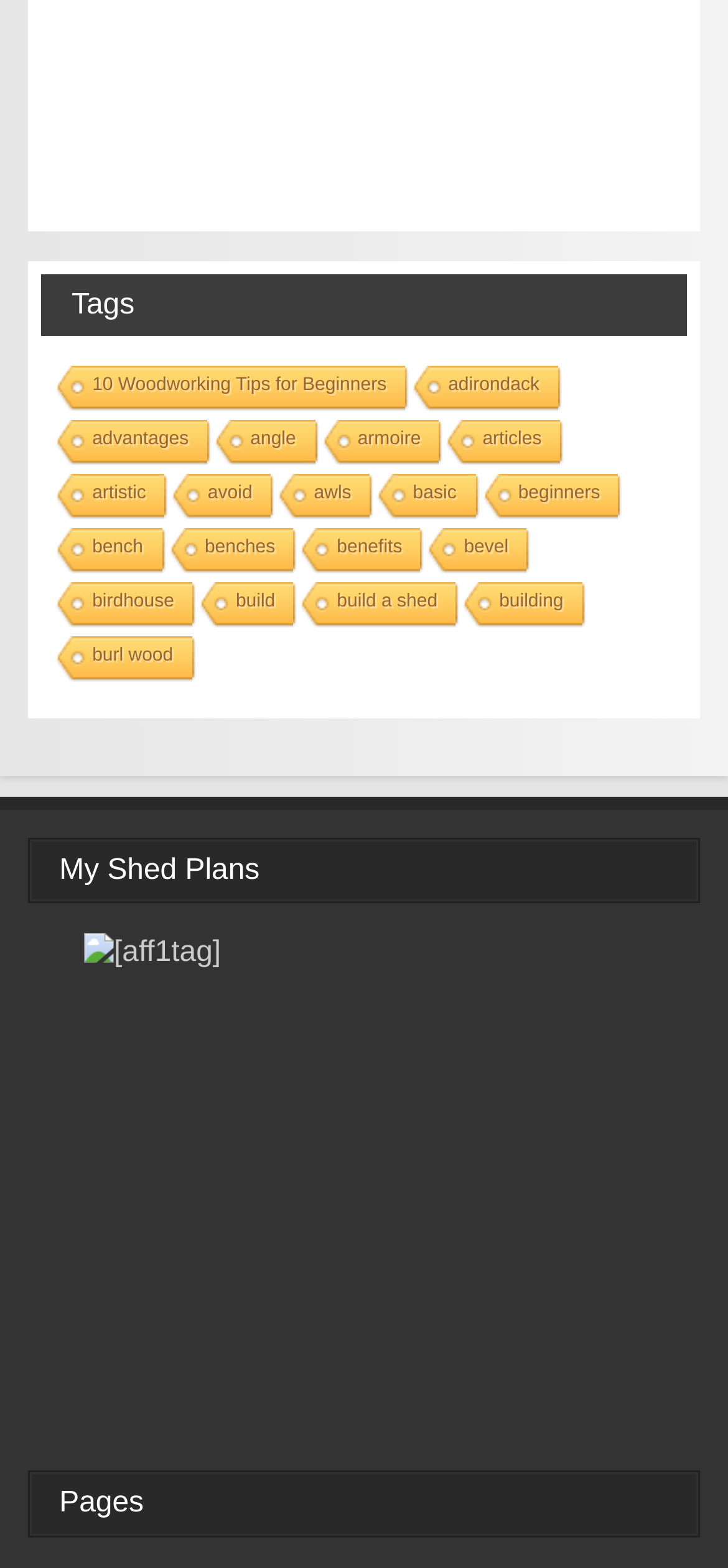Specify the bounding box coordinates of the element's region that should be clicked to achieve the following instruction: "Check 'Pages'". The bounding box coordinates consist of four float numbers between 0 and 1, in the format [left, top, right, bottom].

[0.038, 0.938, 0.962, 0.98]